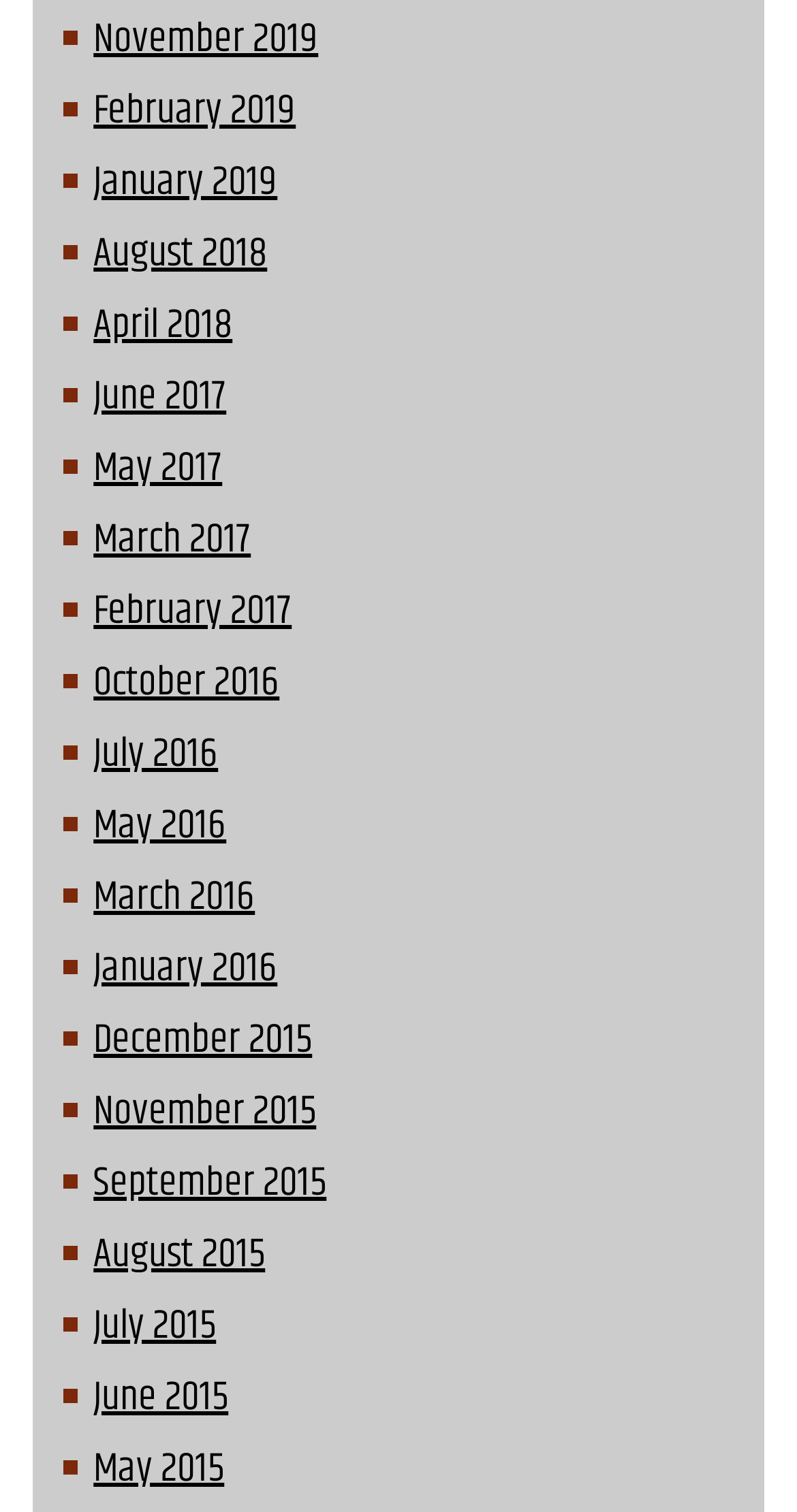Find the bounding box coordinates for the area that must be clicked to perform this action: "view February 2019".

[0.117, 0.053, 0.371, 0.095]